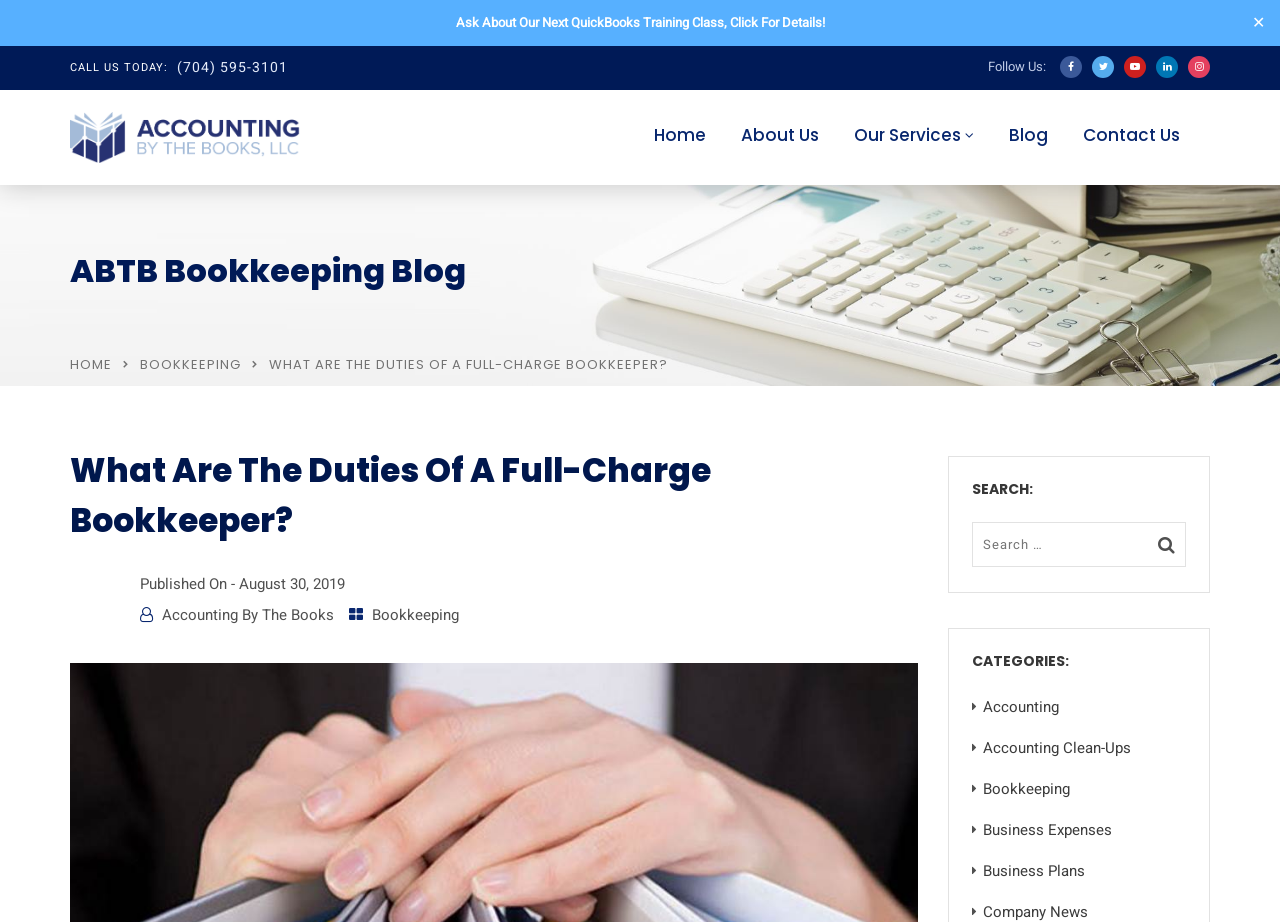Can you give a detailed response to the following question using the information from the image? What is the phone number to call?

I found the phone number by looking at the element with the text 'CALL US TODAY:' and its adjacent link element with the phone number.